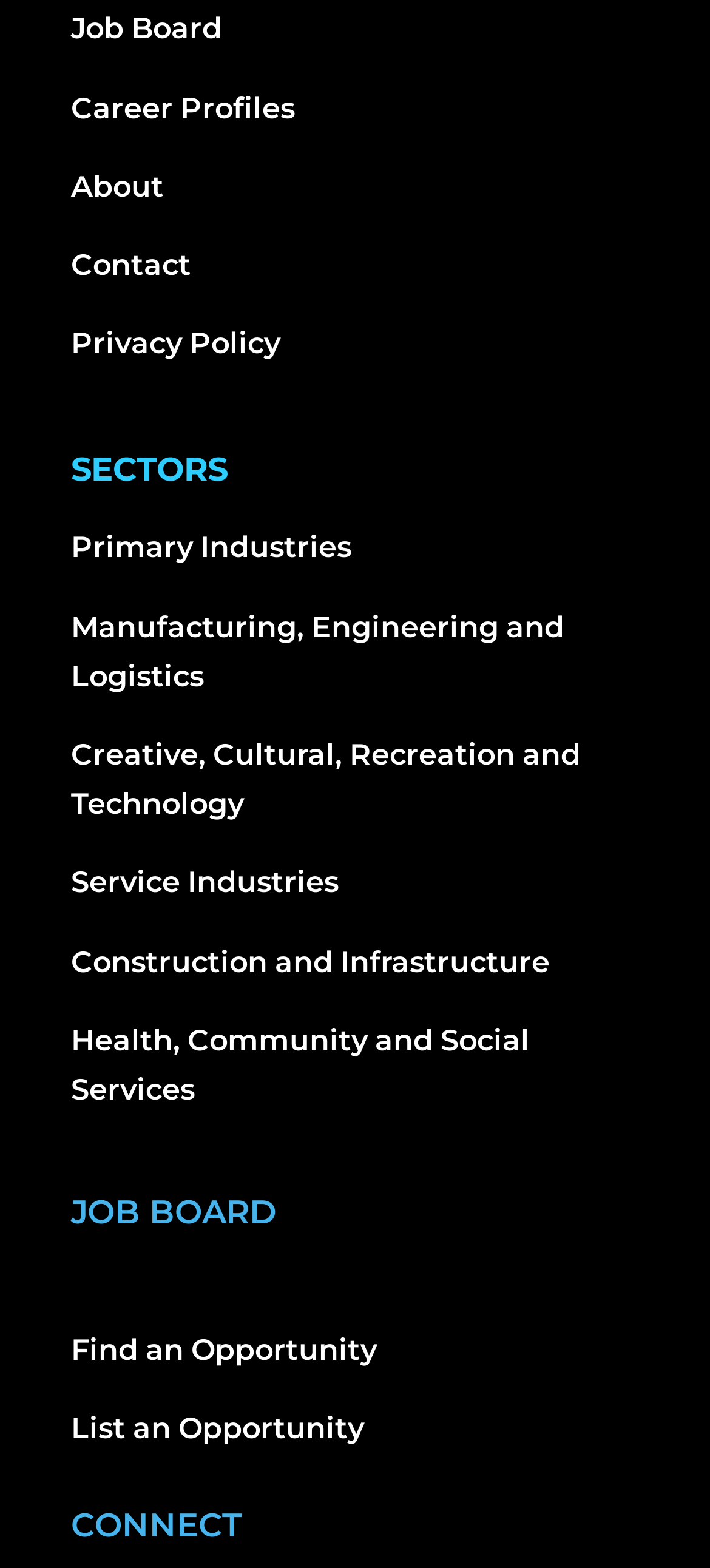Identify the bounding box coordinates of the region I need to click to complete this instruction: "Click on Glossary".

None